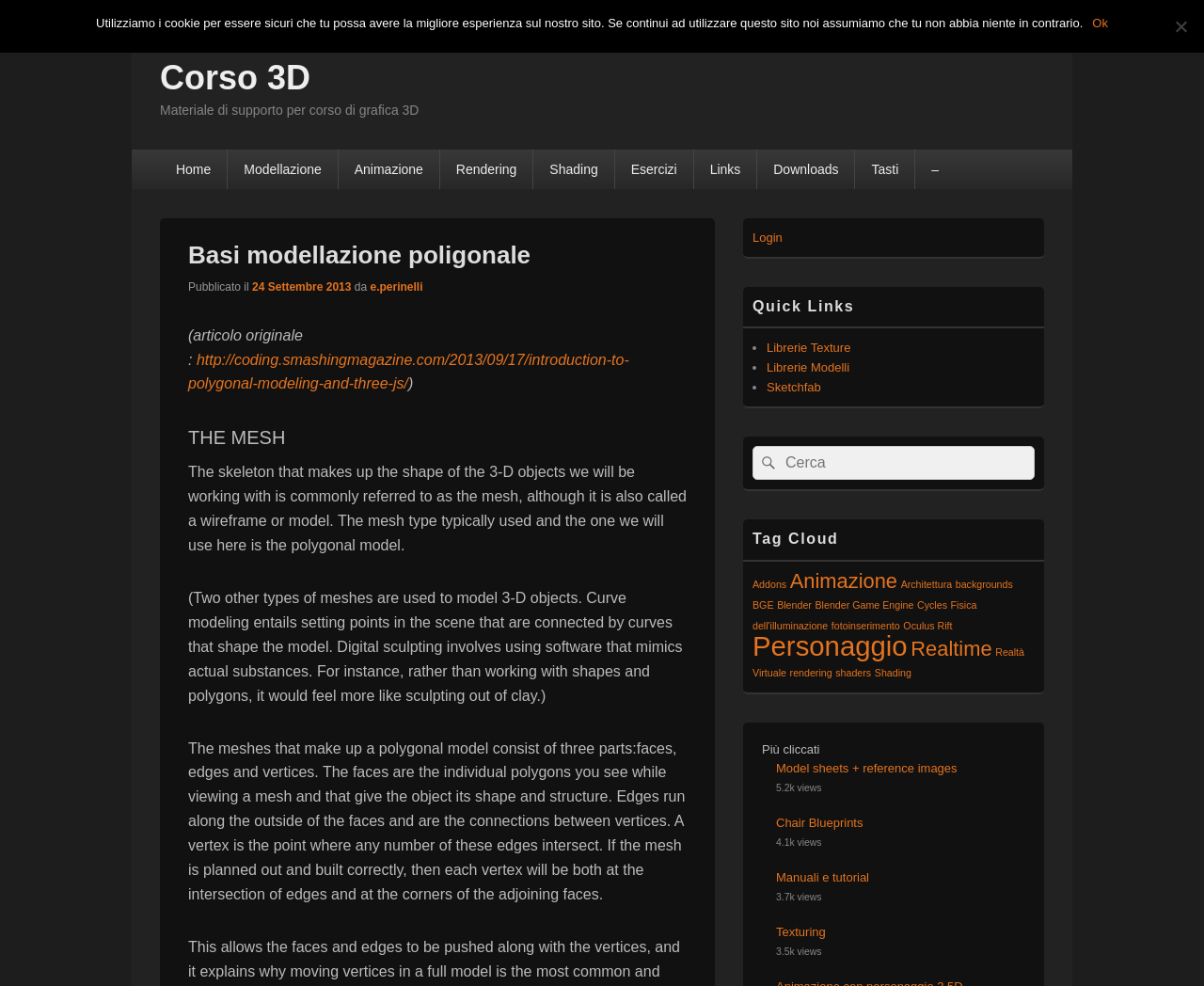Based on the image, provide a detailed response to the question:
What is the difference between polygonal modeling and curve modeling?

The webpage explains that polygonal modeling uses polygons to shape the model, whereas curve modeling entails setting points in the scene that are connected by curves to shape the model. This suggests that the main difference between the two is the use of polygons versus curves.